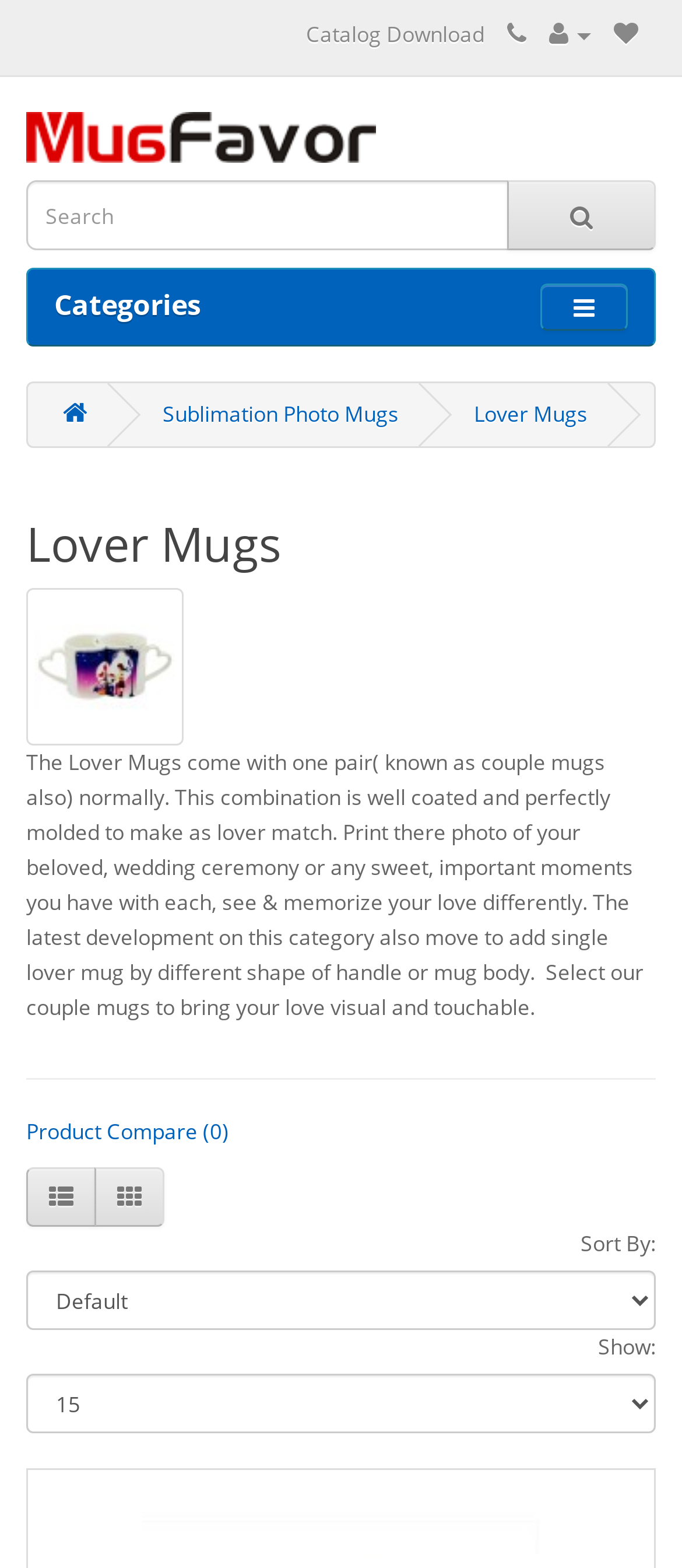Determine the bounding box coordinates of the clickable region to follow the instruction: "Sort products by".

[0.038, 0.811, 0.962, 0.848]